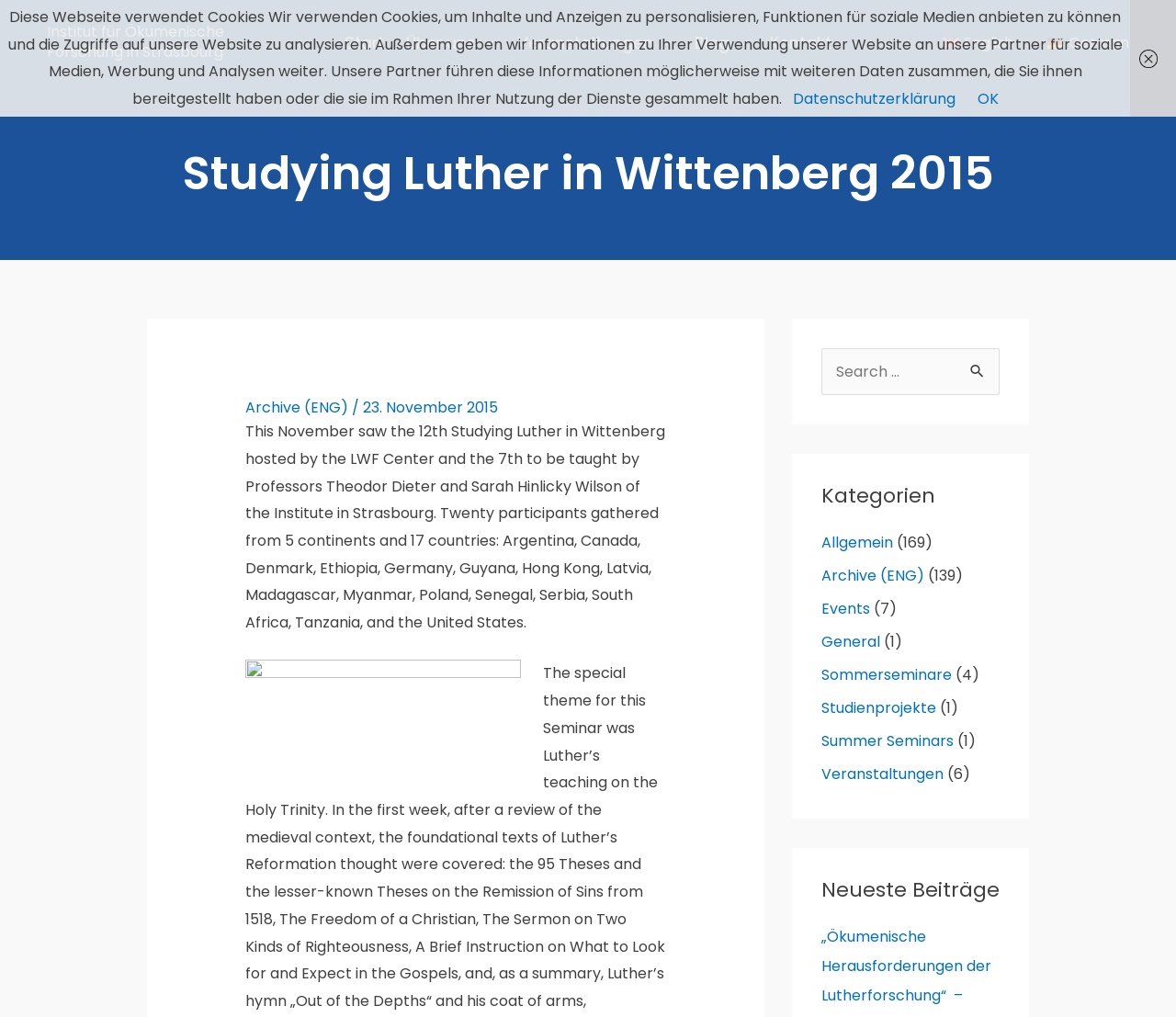Determine the bounding box coordinates for the UI element matching this description: "parent_node: Suchen nach: value="Suche"".

[0.815, 0.342, 0.85, 0.38]